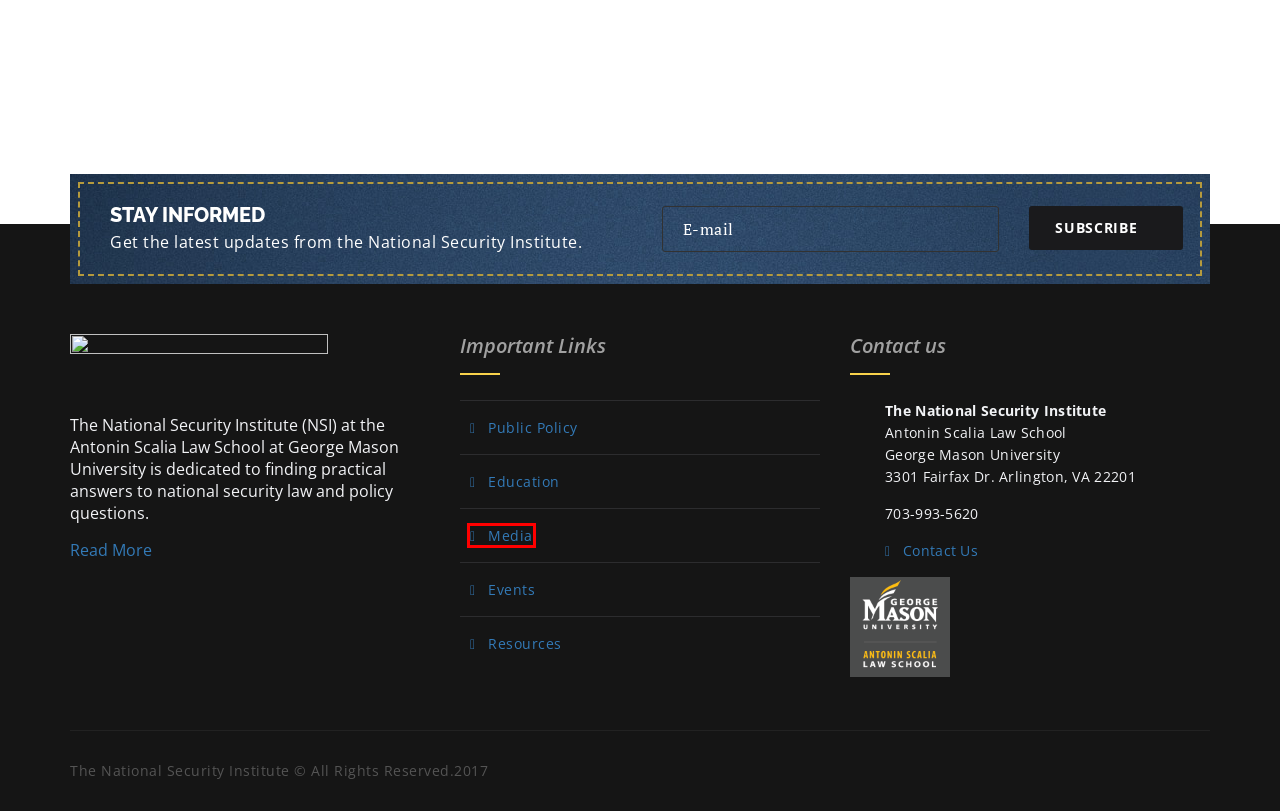Assess the screenshot of a webpage with a red bounding box and determine which webpage description most accurately matches the new page after clicking the element within the red box. Here are the options:
A. Contact Us - National Security Institute
B. Home | Antonin Scalia Law School
C. News & Media - National Security Institute
D. Resources - National Security Institute
E. National Security Institute - National Security Institute
F. Education - National Security Institute
G. Cyber and Tech Center - National Security Institute
H. Public Policy - National Security Institute

C